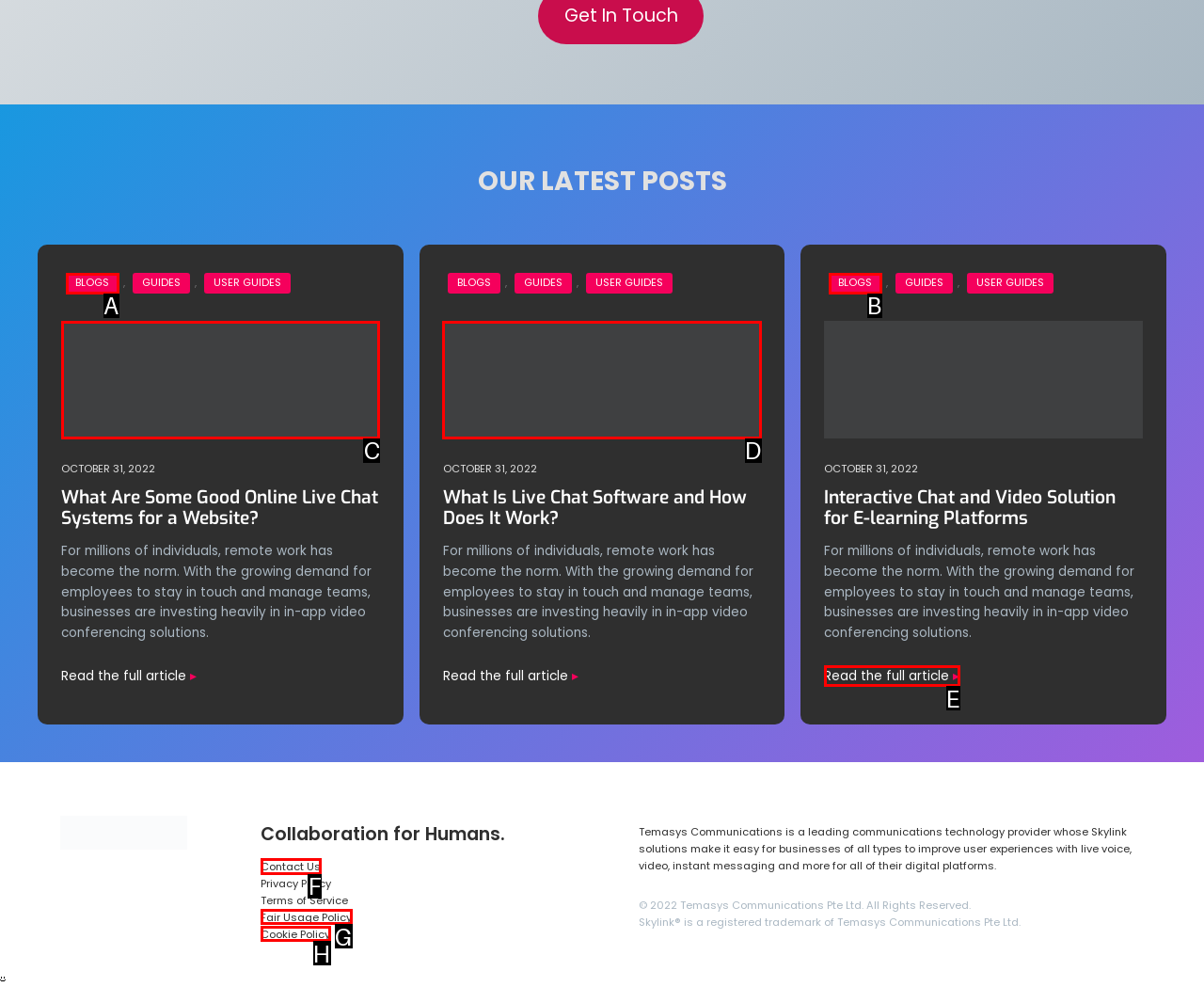Choose the letter that corresponds to the correct button to accomplish the task: Contact Us
Reply with the letter of the correct selection only.

F